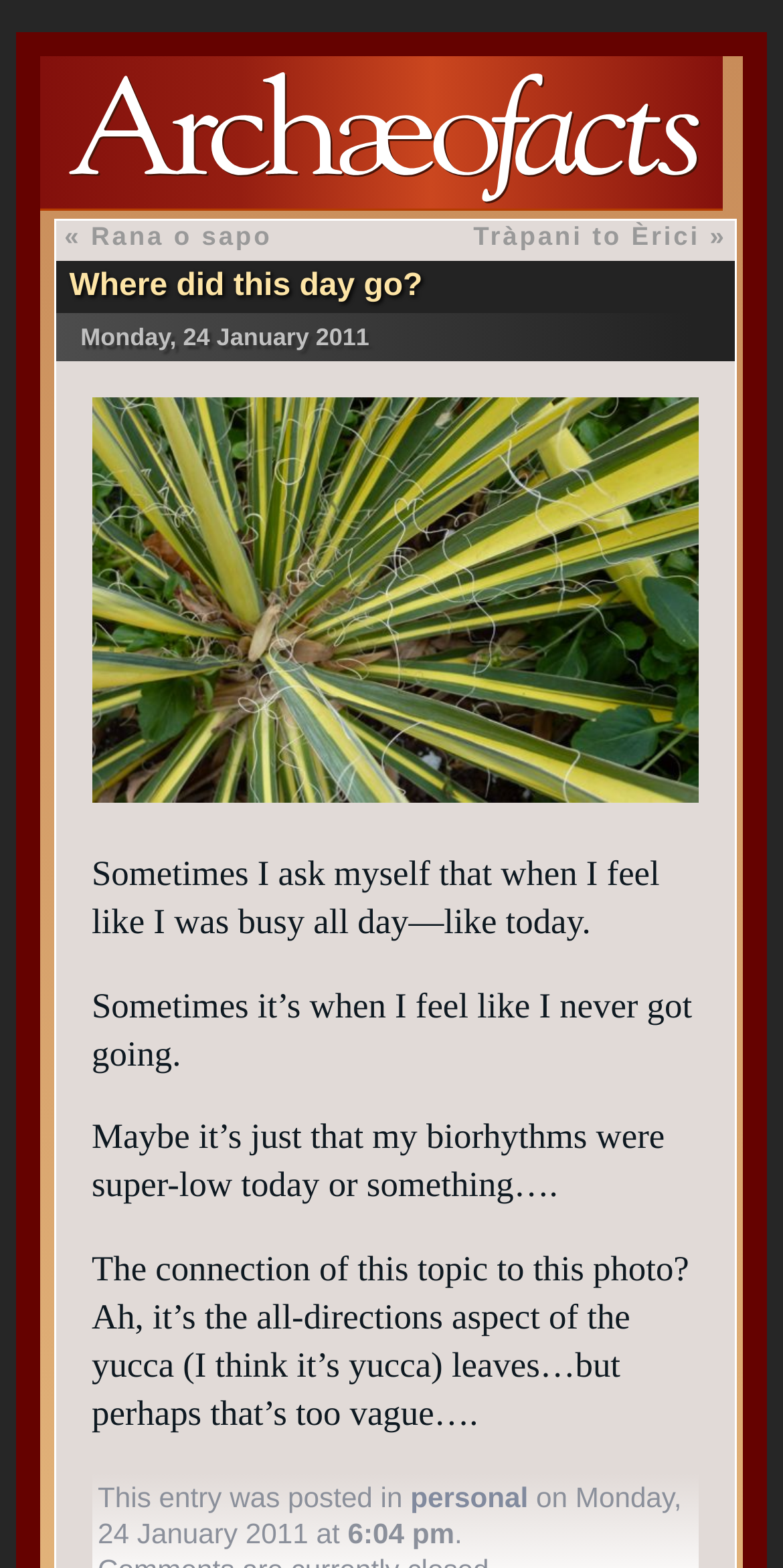Find the bounding box coordinates of the UI element according to this description: "parent_node: « Rana o sapo".

[0.051, 0.036, 0.923, 0.134]